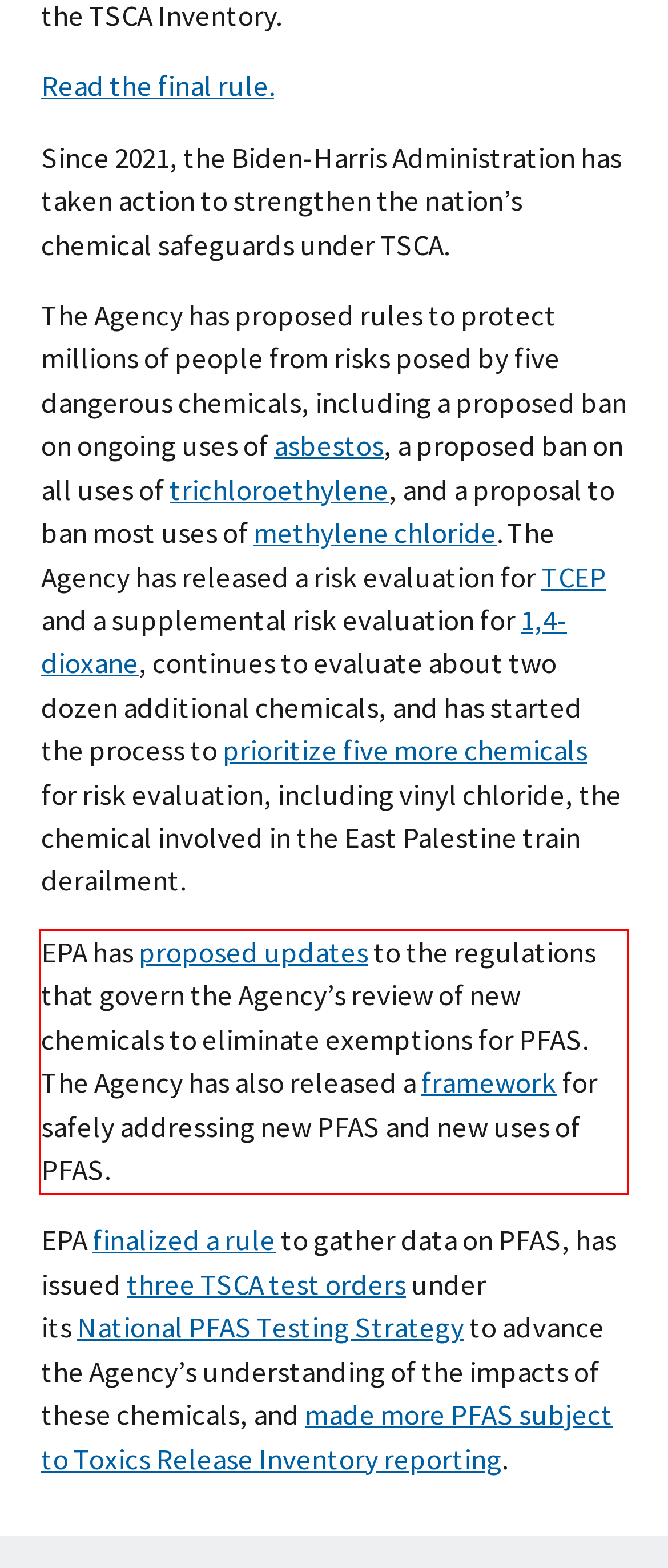Using OCR, extract the text content found within the red bounding box in the given webpage screenshot.

EPA has proposed updates to the regulations that govern the Agency’s review of new chemicals to eliminate exemptions for PFAS. The Agency has also released a framework for safely addressing new PFAS and new uses of PFAS.